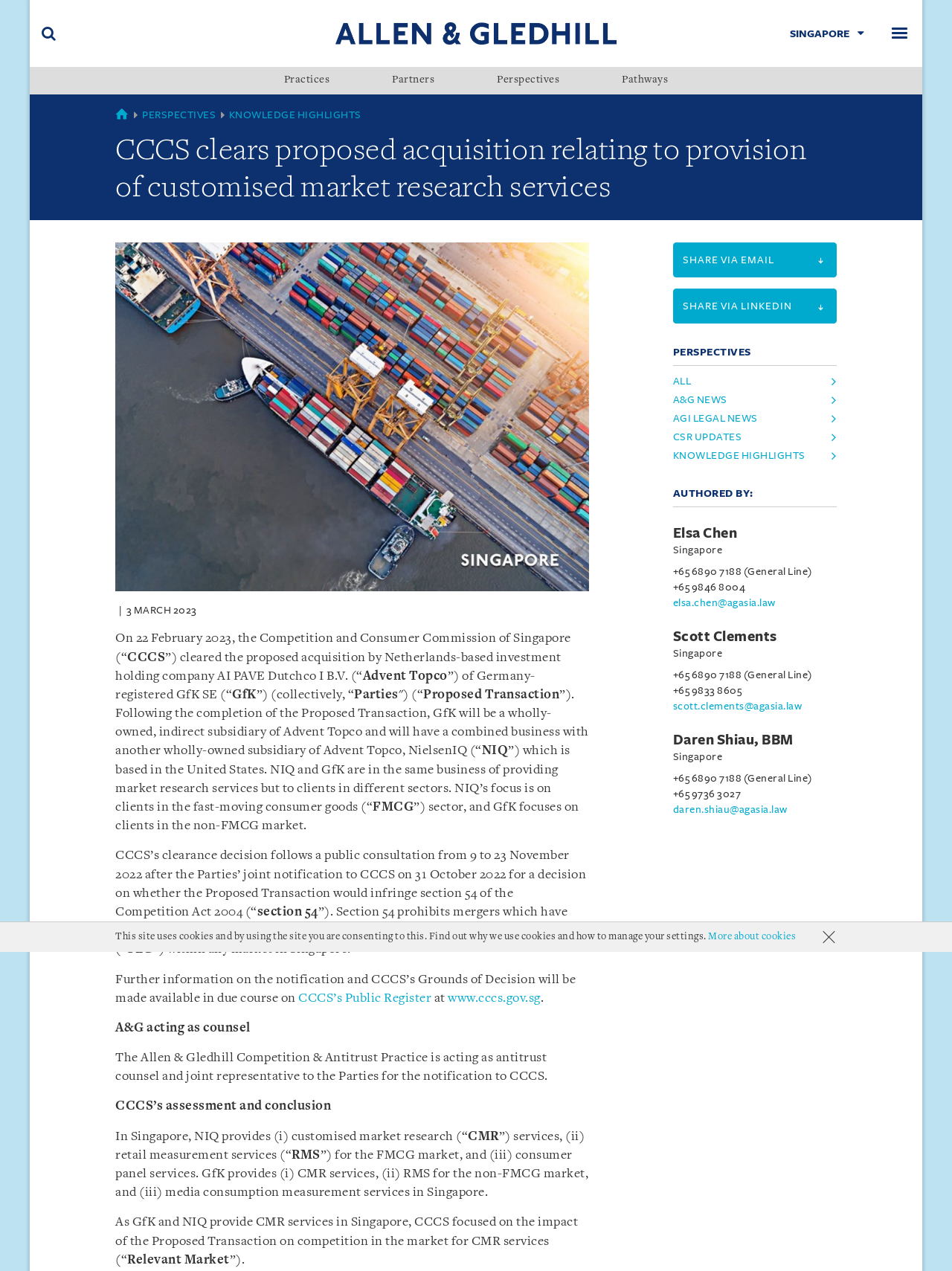Please find the bounding box for the UI element described by: "Daren Shiau, BBM".

[0.707, 0.576, 0.834, 0.588]